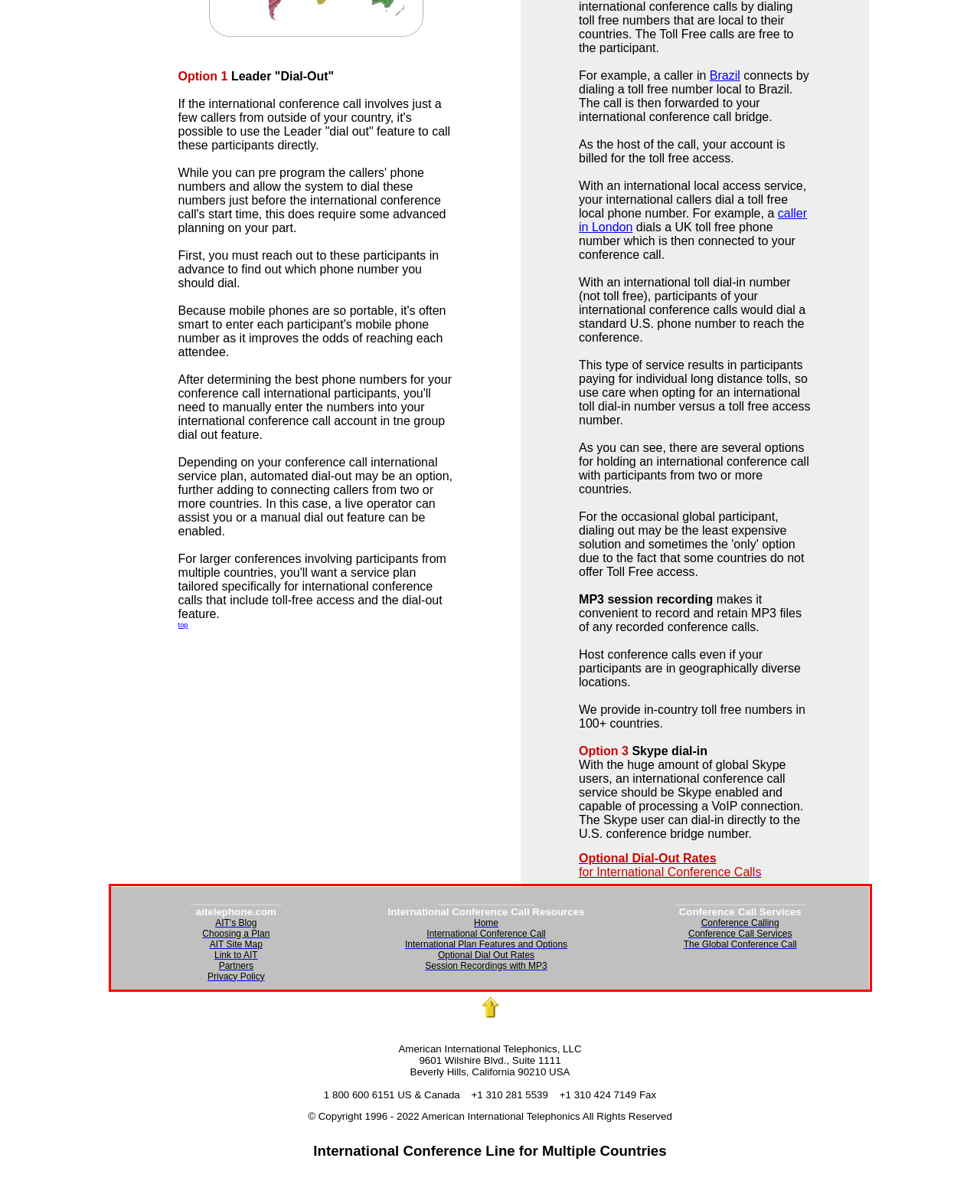Please perform OCR on the text content within the red bounding box that is highlighted in the provided webpage screenshot.

________________ aitelephone.com AIT's Blog Choosing a Plan AIT Site Map Link to AIT Partners Privacy Policy _________________ International Conference Call Resources Home International Conference Call International Plan Features and Options Optional Dial Out Rates Session Recordings with MP3 _______________________ Conference Call Services Conference Calling Conference Call Services The Global Conference Call